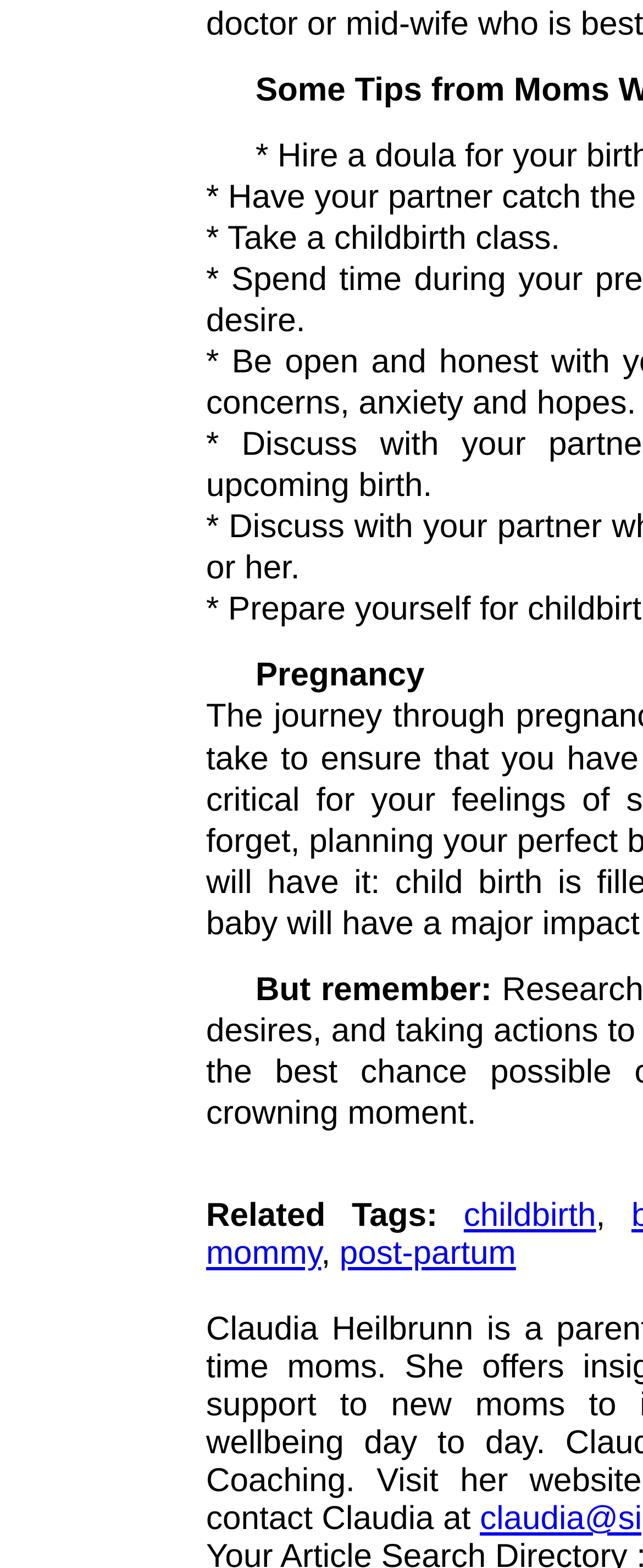Give a one-word or short-phrase answer to the following question: 
What is the caution mentioned on the webpage?

But remember: